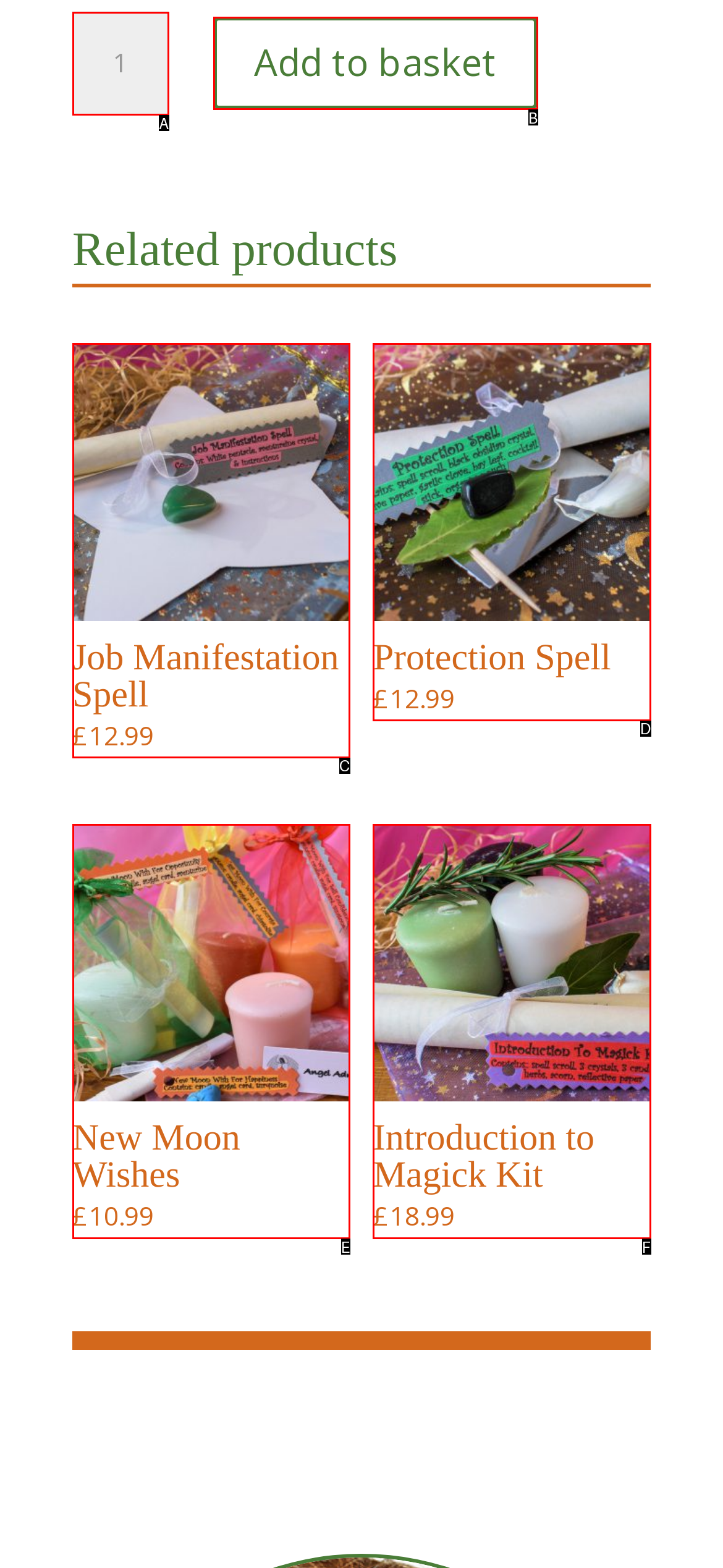Select the letter of the HTML element that best fits the description: Job Manifestation Spell £12.99
Answer with the corresponding letter from the provided choices.

C